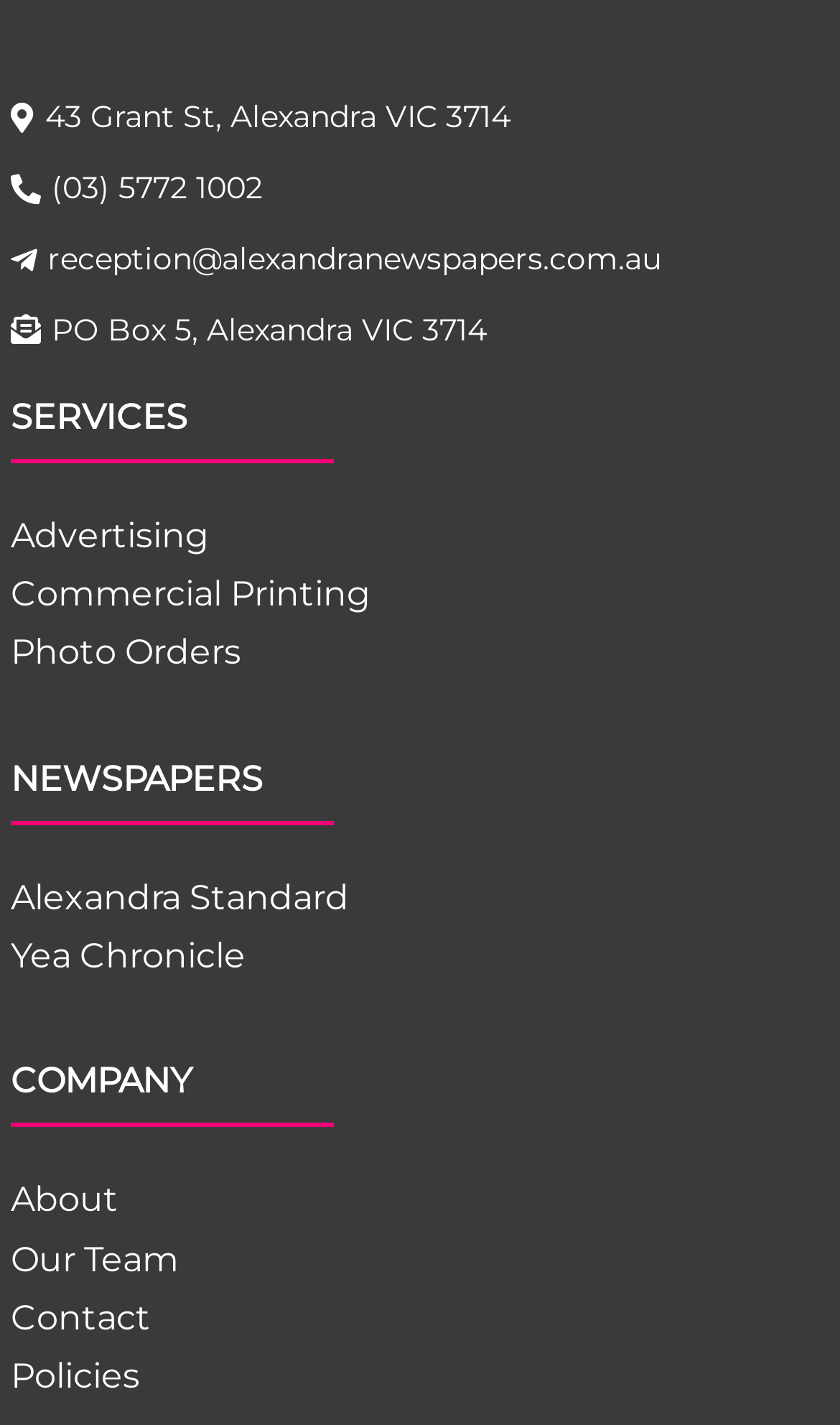Could you locate the bounding box coordinates for the section that should be clicked to accomplish this task: "Read about the company".

[0.013, 0.828, 0.141, 0.856]